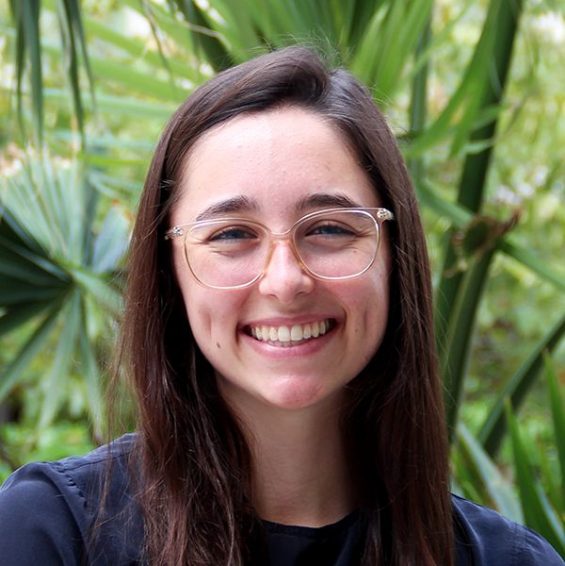What is Katherine wearing on her face?
Using the information from the image, provide a comprehensive answer to the question.

According to the caption, Katherine is wearing 'clear, stylish glasses', which suggests that she has glasses on her face.